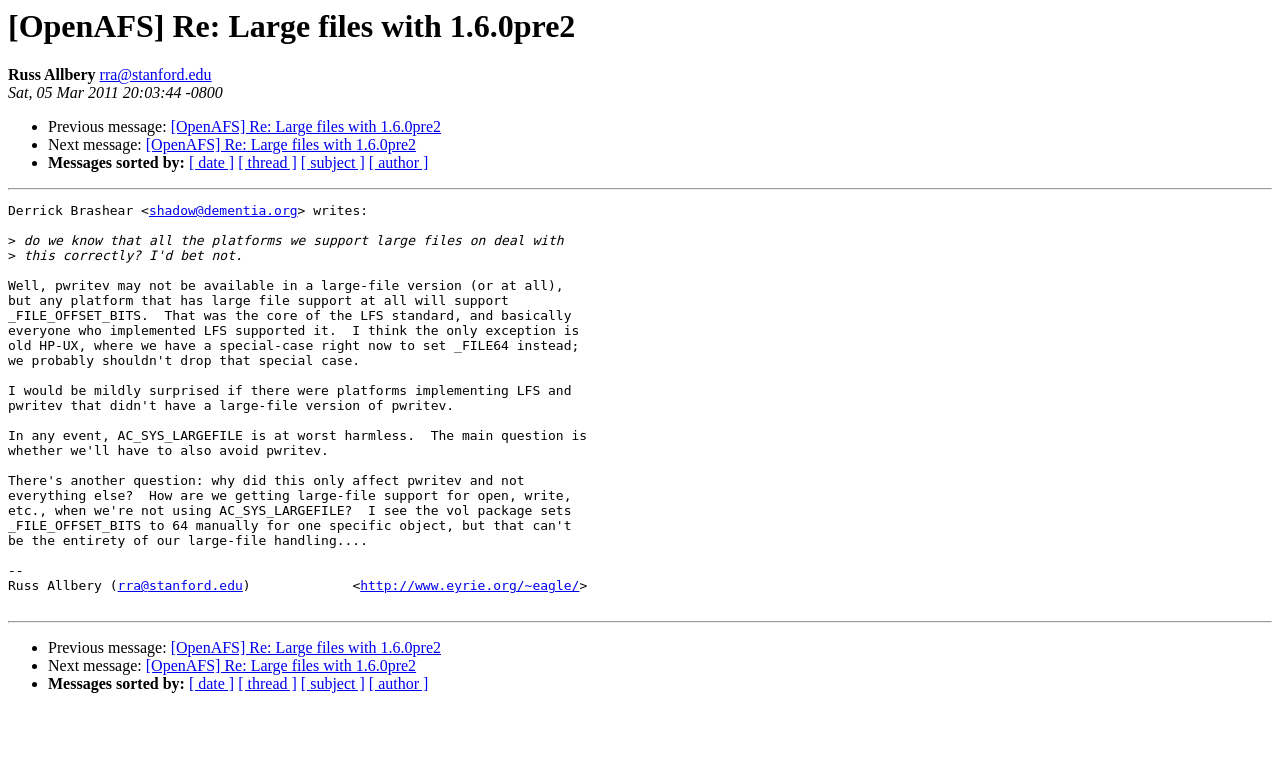Provide the bounding box coordinates of the HTML element described as: "rra@stanford.edu". The bounding box coordinates should be four float numbers between 0 and 1, i.e., [left, top, right, bottom].

[0.092, 0.755, 0.19, 0.775]